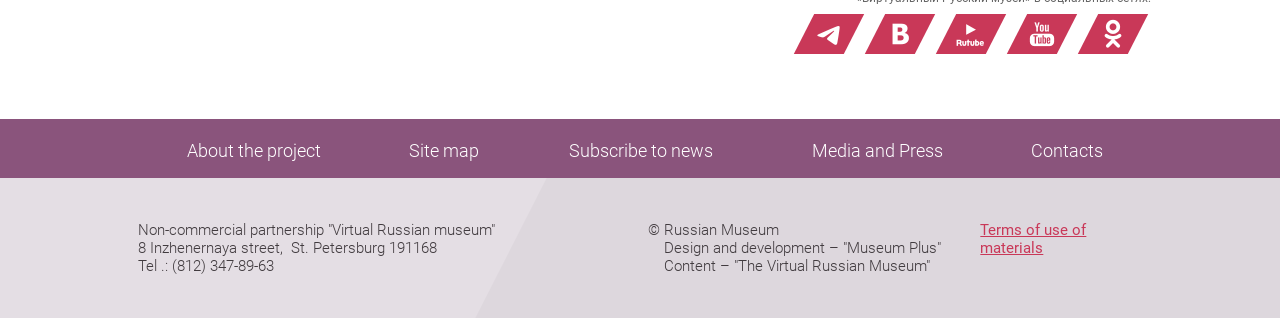Please give the bounding box coordinates of the area that should be clicked to fulfill the following instruction: "Click the About the project link". The coordinates should be in the format of four float numbers from 0 to 1, i.e., [left, top, right, bottom].

[0.107, 0.374, 0.289, 0.56]